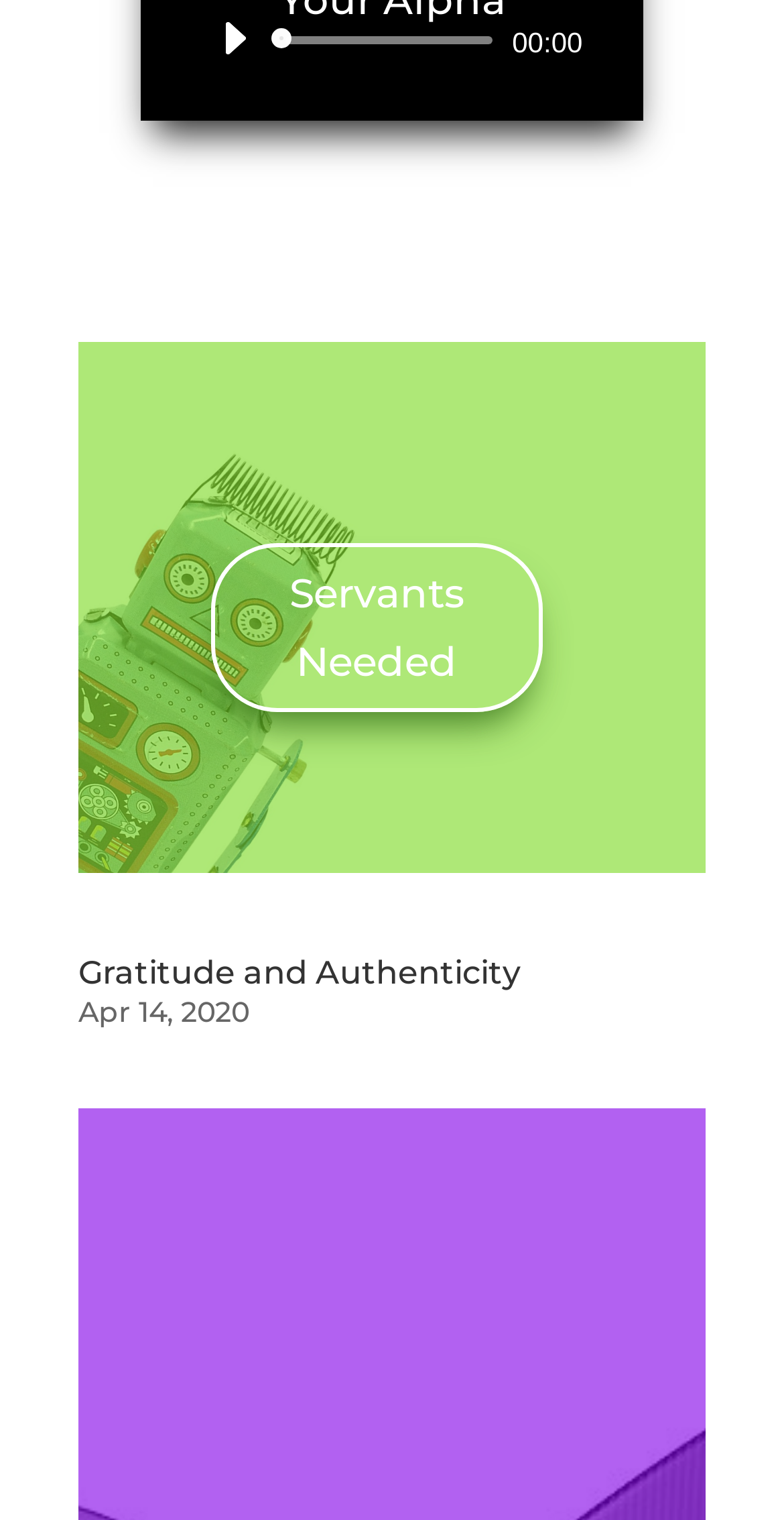Using the provided description: "alt="CREUniversity Real Estate Investing Forum"", find the bounding box coordinates of the corresponding UI element. The output should be four float numbers between 0 and 1, in the format [left, top, right, bottom].

None